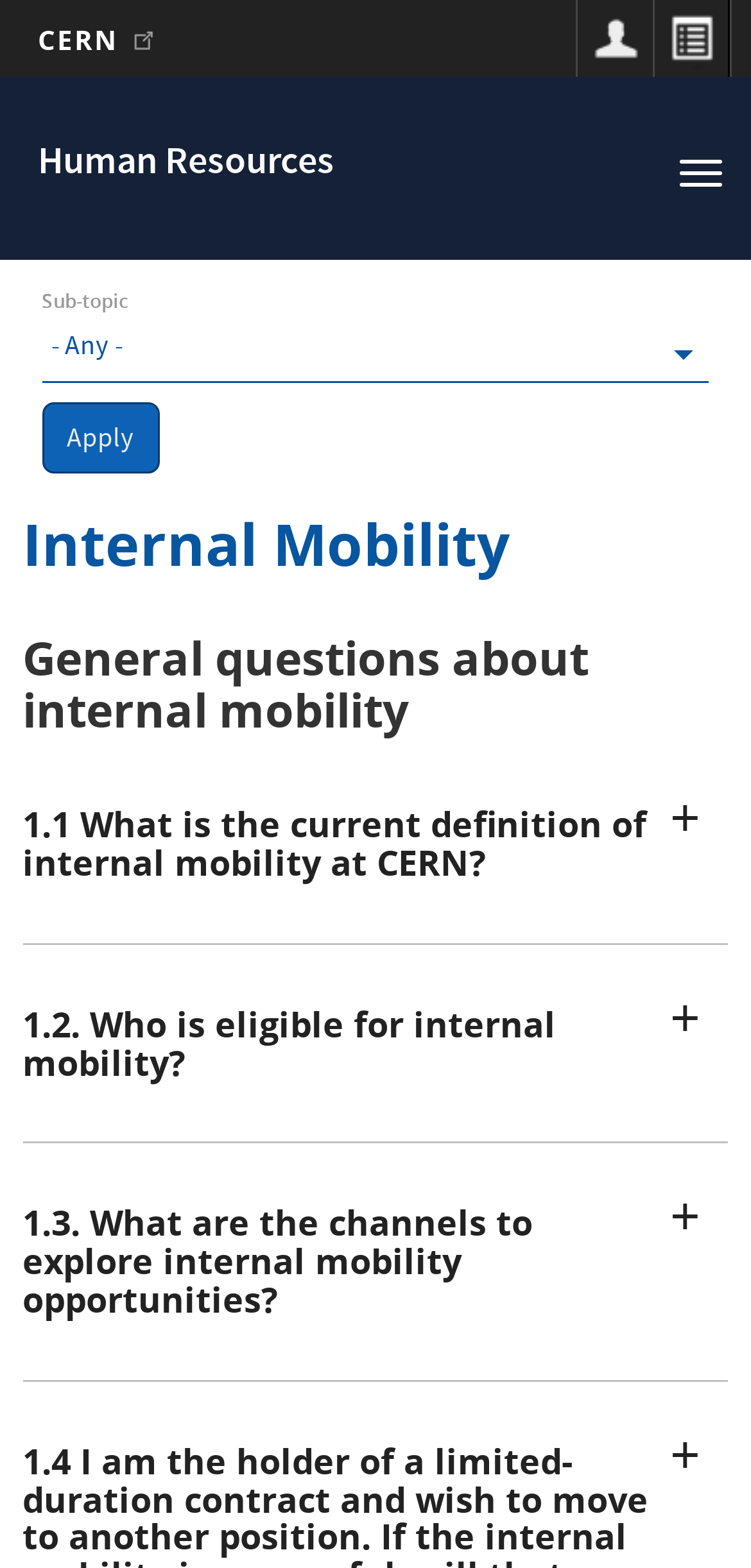Give a short answer to this question using one word or a phrase:
How many links are in the CERN Toolbar?

3